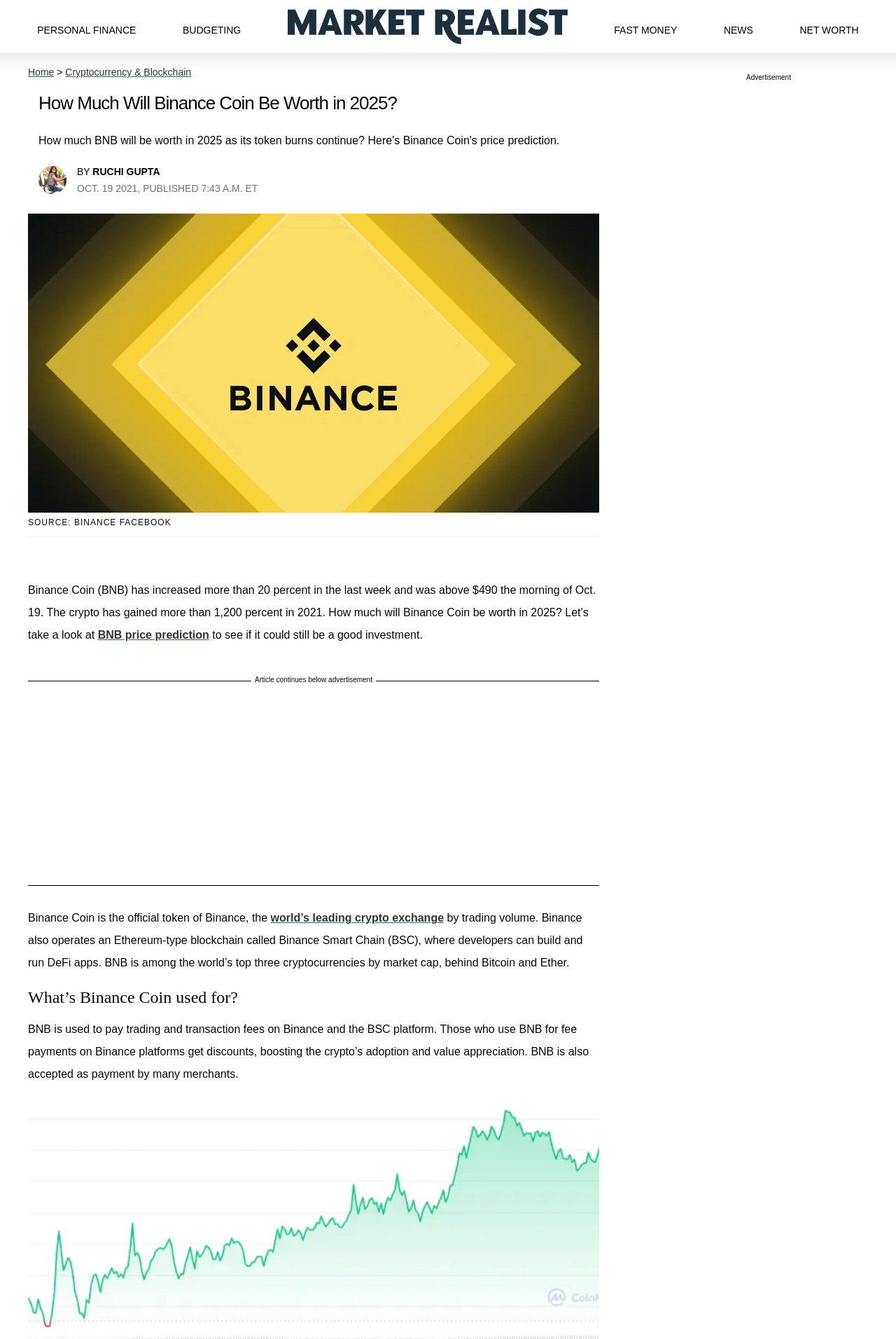Kindly determine the bounding box coordinates of the area that needs to be clicked to fulfill this instruction: "Navigate to the homepage".

[0.321, 0.006, 0.633, 0.033]